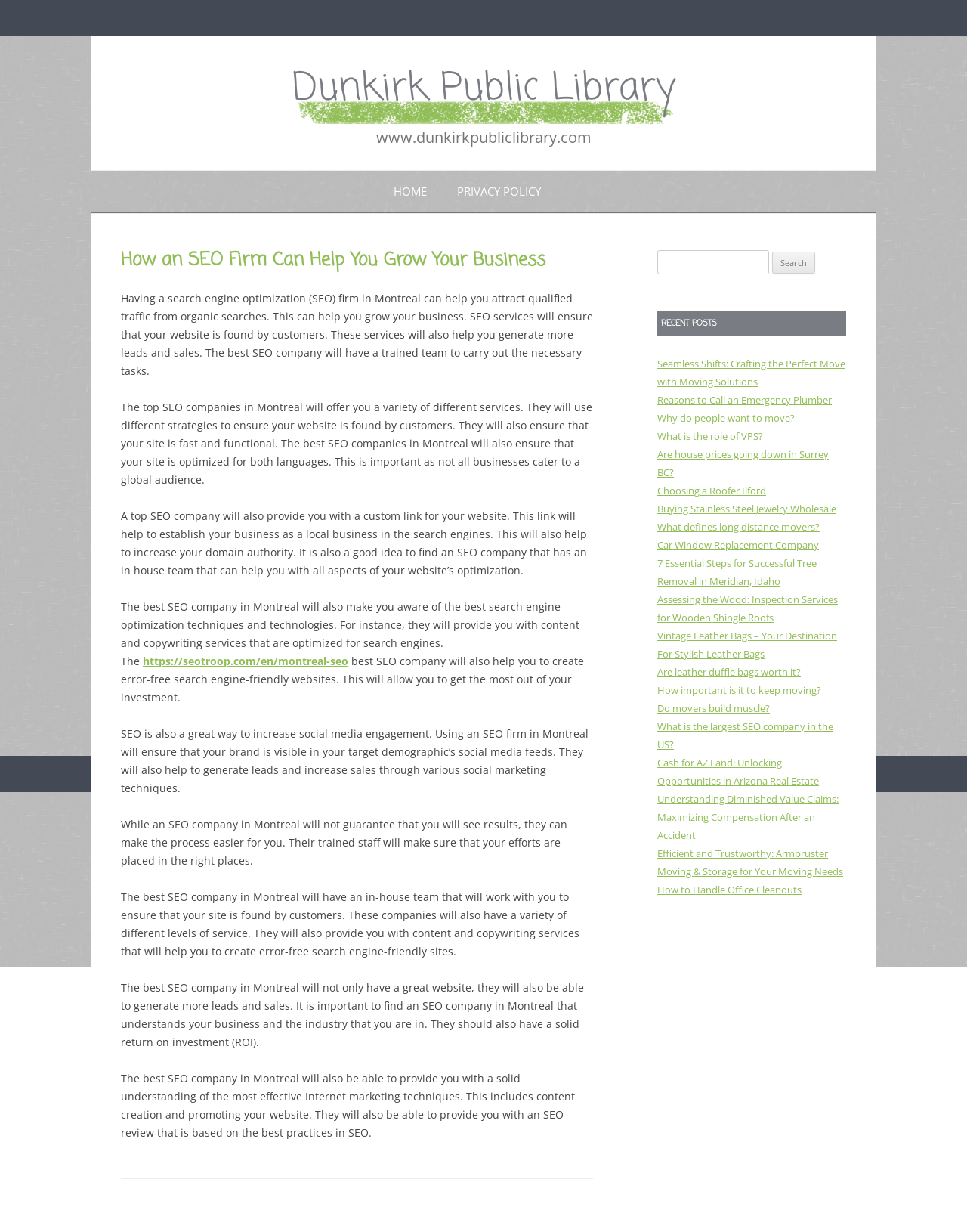Locate the bounding box coordinates of the UI element described by: "https://www.alibabaprinting.sg/contact-us/". The bounding box coordinates should consist of four float numbers between 0 and 1, i.e., [left, top, right, bottom].

None